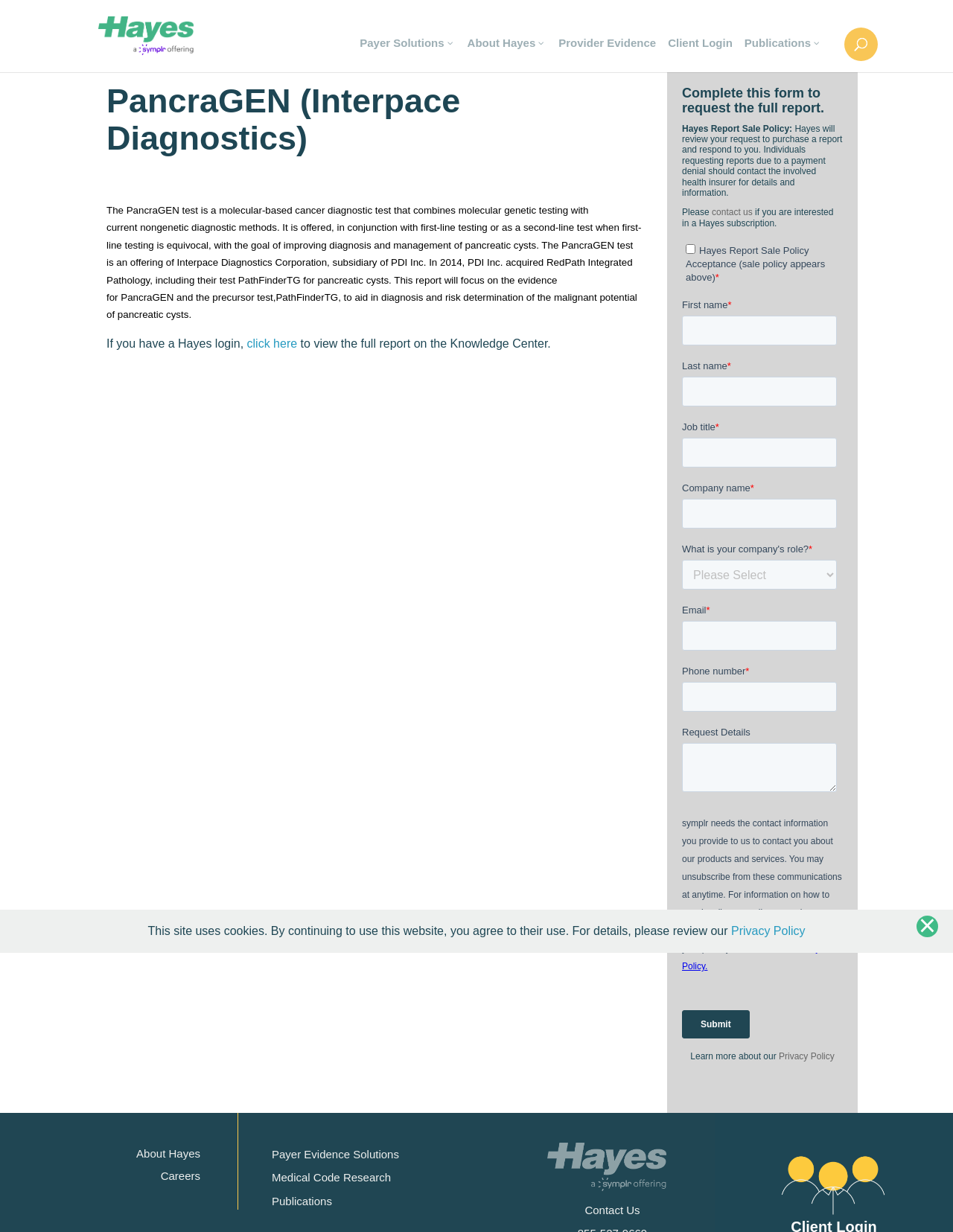Find the bounding box coordinates of the element to click in order to complete the given instruction: "Click the 'Publications' link."

[0.775, 0.025, 0.869, 0.058]